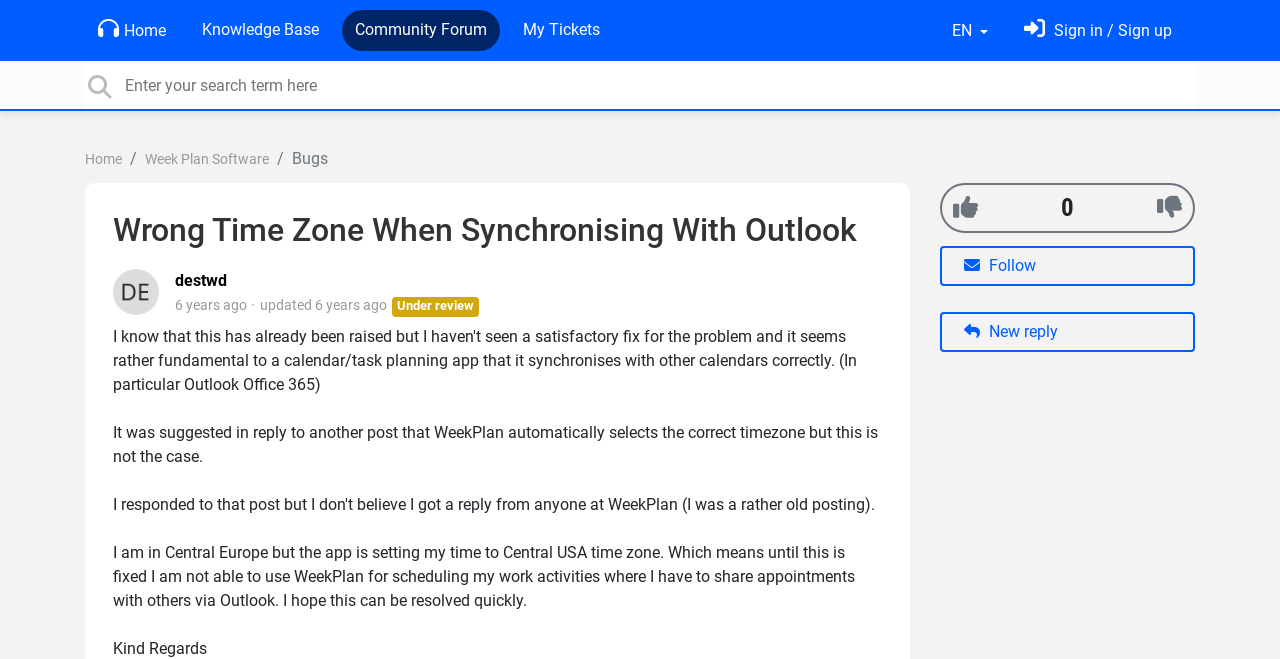Create a detailed summary of the webpage's content and design.

This webpage appears to be a forum or discussion page related to a calendar/task planning app called Week Plan. At the top, there is a navigation menu with links to "Home", "Knowledge Base", "Community Forum", and "My Tickets". To the right of this menu, there is a language selection button set to "EN" and a "Sign in" link.

Below the navigation menu, there is a search bar where users can enter their search terms. On the same level, there is a breadcrumb navigation showing the current page's location, with links to "Home" and "Week Plan Software", and a text label "Bugs".

The main content of the page is a discussion thread titled "Wrong Time Zone When Synchronising With Outlook / Week Plan". The thread includes an avatar image, the username "destwd", and the date and time the post was made, "Sept. 28, 2018 4:31 a.m.". The post itself is a lengthy text describing an issue with the app's time zone synchronization.

Below the post, there are several updates and replies, including a timestamp "Sept. 30, 2018 11:16 a.m." and a status label "Under review". There are also buttons to follow the thread and create a new reply.

On the right side of the page, there is a complementary section with voting buttons "+1" and "-1", and buttons to follow the thread and create a new reply.